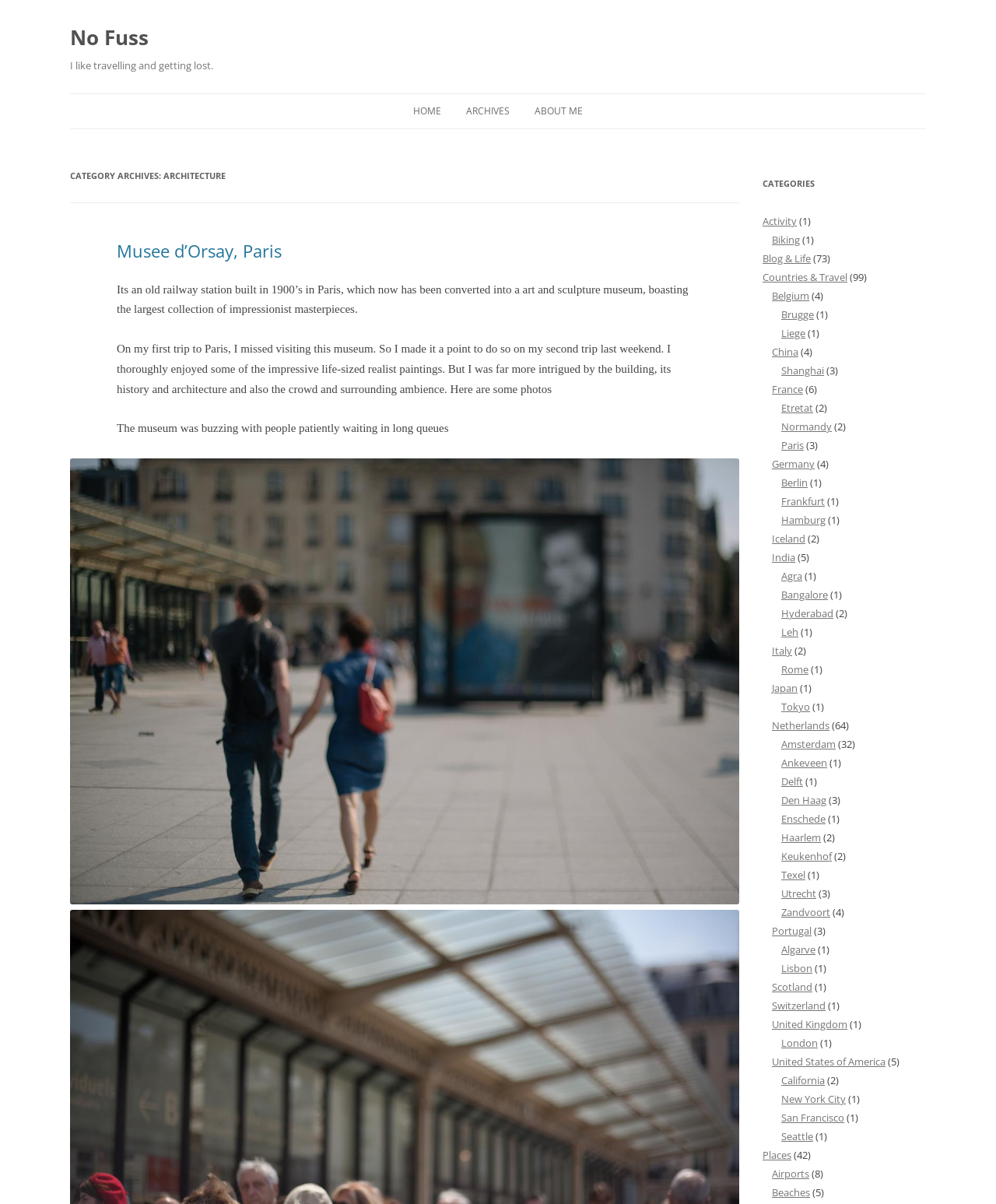Provide a thorough description of the webpage's content and layout.

This webpage is a travel and photo blog called "No Fuss" by KC, showcasing places of interest around the world through pictures. At the top, there is a heading "No Fuss" and a link with the same name. Below it, there is a heading "I like travelling and getting lost." 

On the top-right side, there are navigation links: "HOME", "ARCHIVES", and "ABOUT ME". Below these links, there is a header "CATEGORY ARCHIVES: ARCHITECTURE" followed by a heading "Musee d’Orsay, Paris" and a link with the same name. 

To the right of the heading "Musee d’Orsay, Paris", there is a block of text describing the museum, its history, and the blogger's experience visiting it. Below the text, there is an image, likely a photo taken by the blogger. 

On the right side of the page, there is a section titled "CATEGORIES" with links to various categories such as "Activity", "Biking", "Blog & Life", "Countries & Travel", and others. Each category has a number in parentheses, indicating the number of posts in that category. Some categories have sub-links to specific locations, such as "Belgium", "China", "France", and others, with the number of posts in each location also indicated in parentheses.